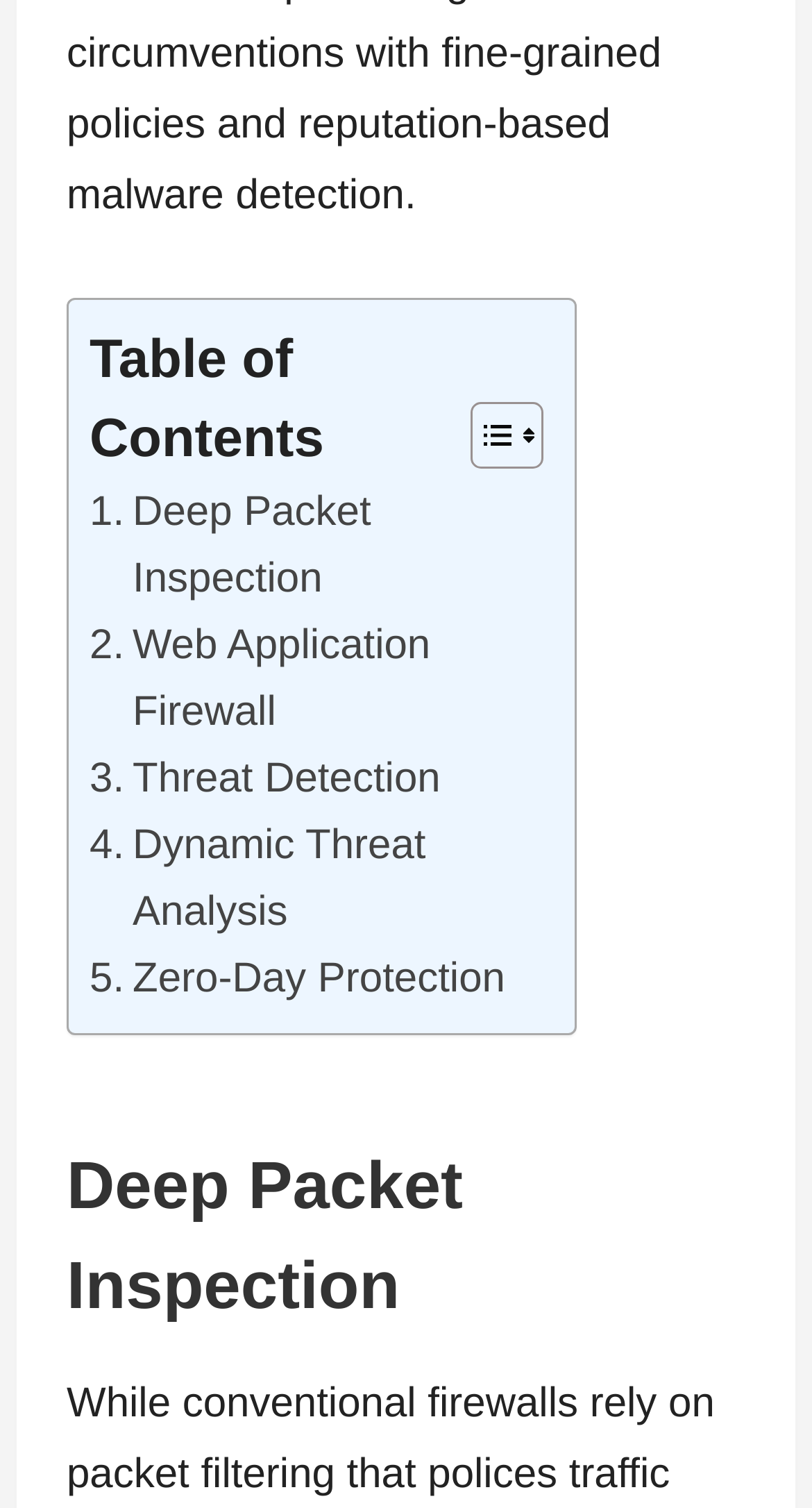Reply to the question below using a single word or brief phrase:
What is the purpose of the toggle button?

Toggle Table of Content